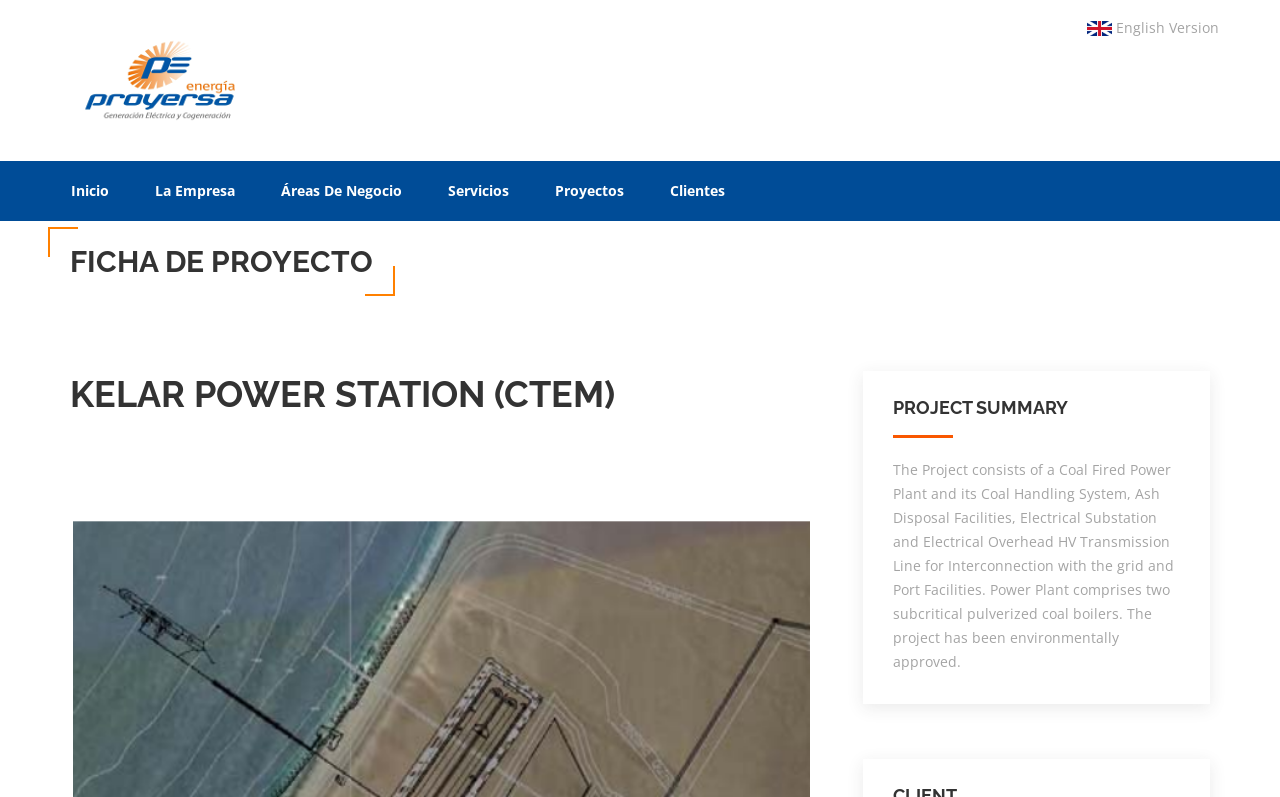Kindly determine the bounding box coordinates for the clickable area to achieve the given instruction: "Read more about KELAR POWER STATION project".

[0.055, 0.468, 0.48, 0.521]